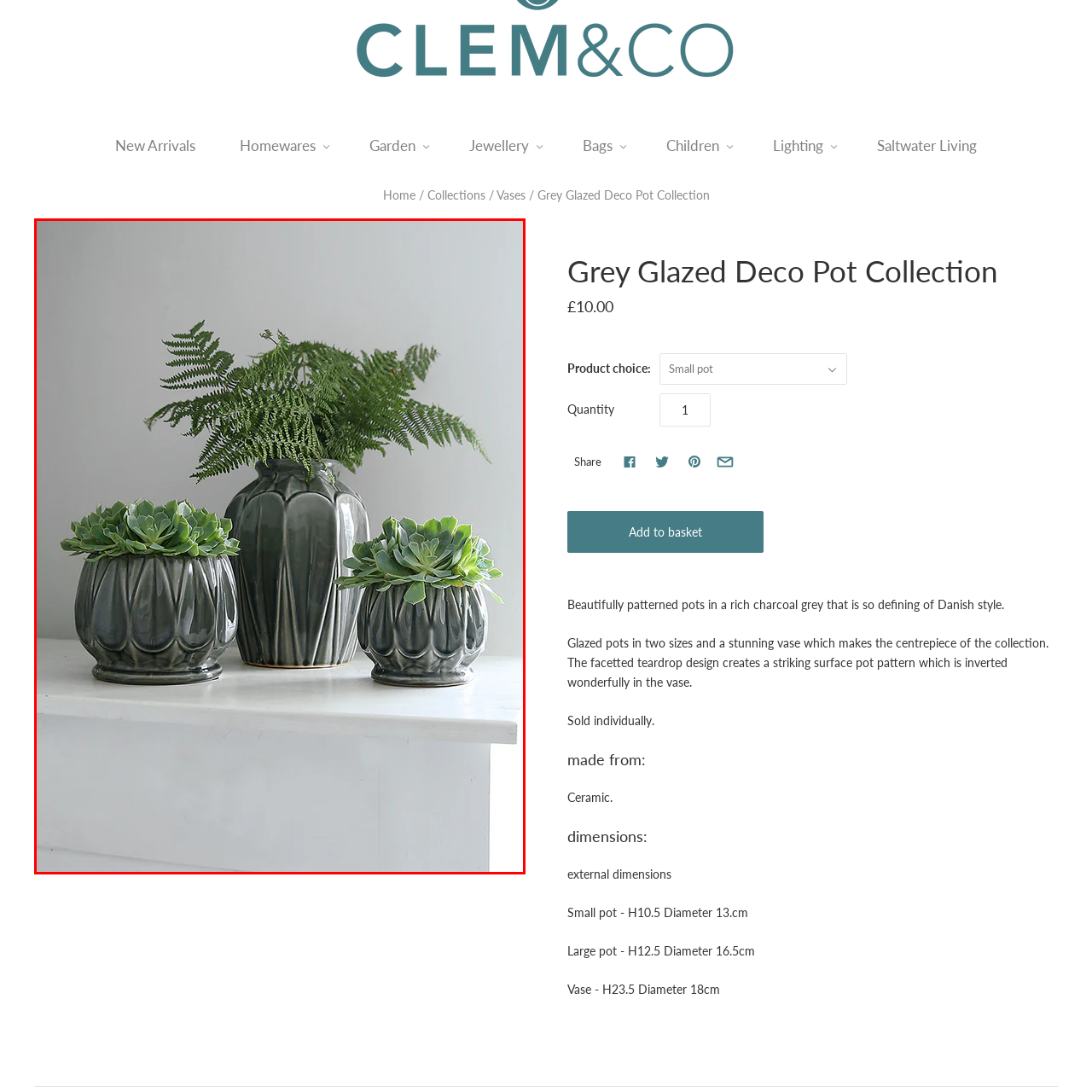Compose a thorough description of the image encased in the red perimeter.

The image features a beautifully arranged collection of ceramic pots from the Grey Glazed Deco Pot Collection. In the foreground, two smaller pots showcase vibrant, lush green succulents, while the larger pot in the back is filled with a delicate fern, enhancing the overall aesthetic. The pots exhibit a rich charcoal grey glaze, emphasizing their elegant, contemporary design that reflects Danish style. The distinctive facetted teardrop pattern on the pots adds texture and visual interest, creating a striking centerpiece for any space. This collection is perfect for incorporating natural elements into home decor, making it a stylish choice for those seeking to add a touch of greenery indoors.